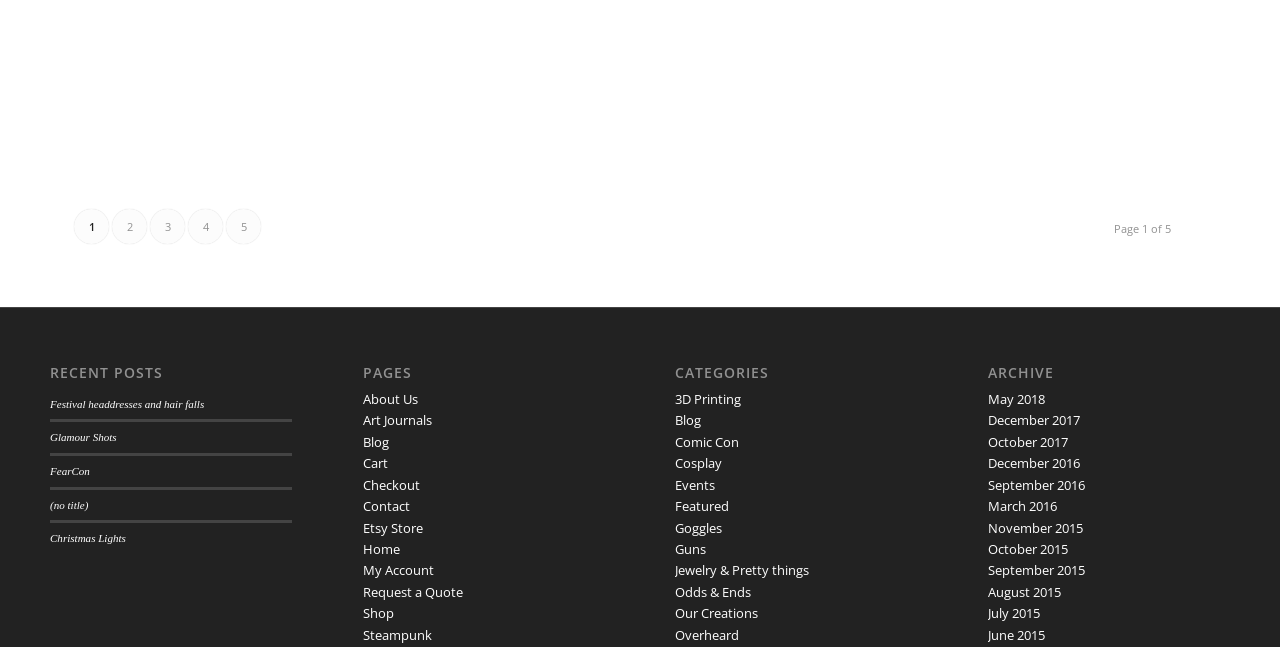Please find the bounding box coordinates of the clickable region needed to complete the following instruction: "View the image 'An In-Depth Look at Esther and Jerry Hicks books'". The bounding box coordinates must consist of four float numbers between 0 and 1, i.e., [left, top, right, bottom].

None